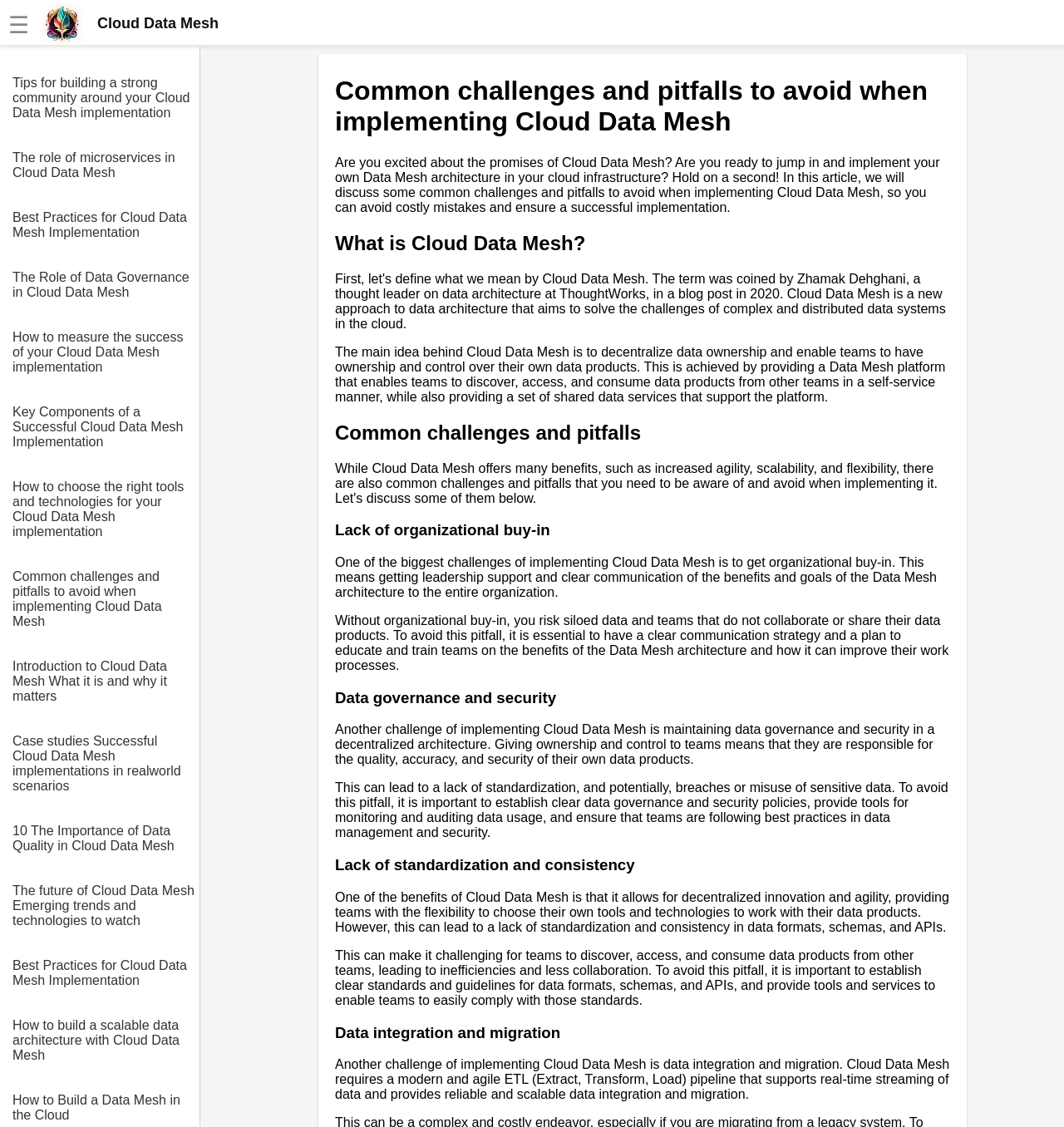What is the main idea behind Cloud Data Mesh?
Analyze the image and provide a thorough answer to the question.

I found the relevant information in the StaticText element [229] which describes the main idea behind Cloud Data Mesh. It says 'The main idea behind Cloud Data Mesh is to decentralize data ownership and enable teams to have ownership and control over their own data products.'